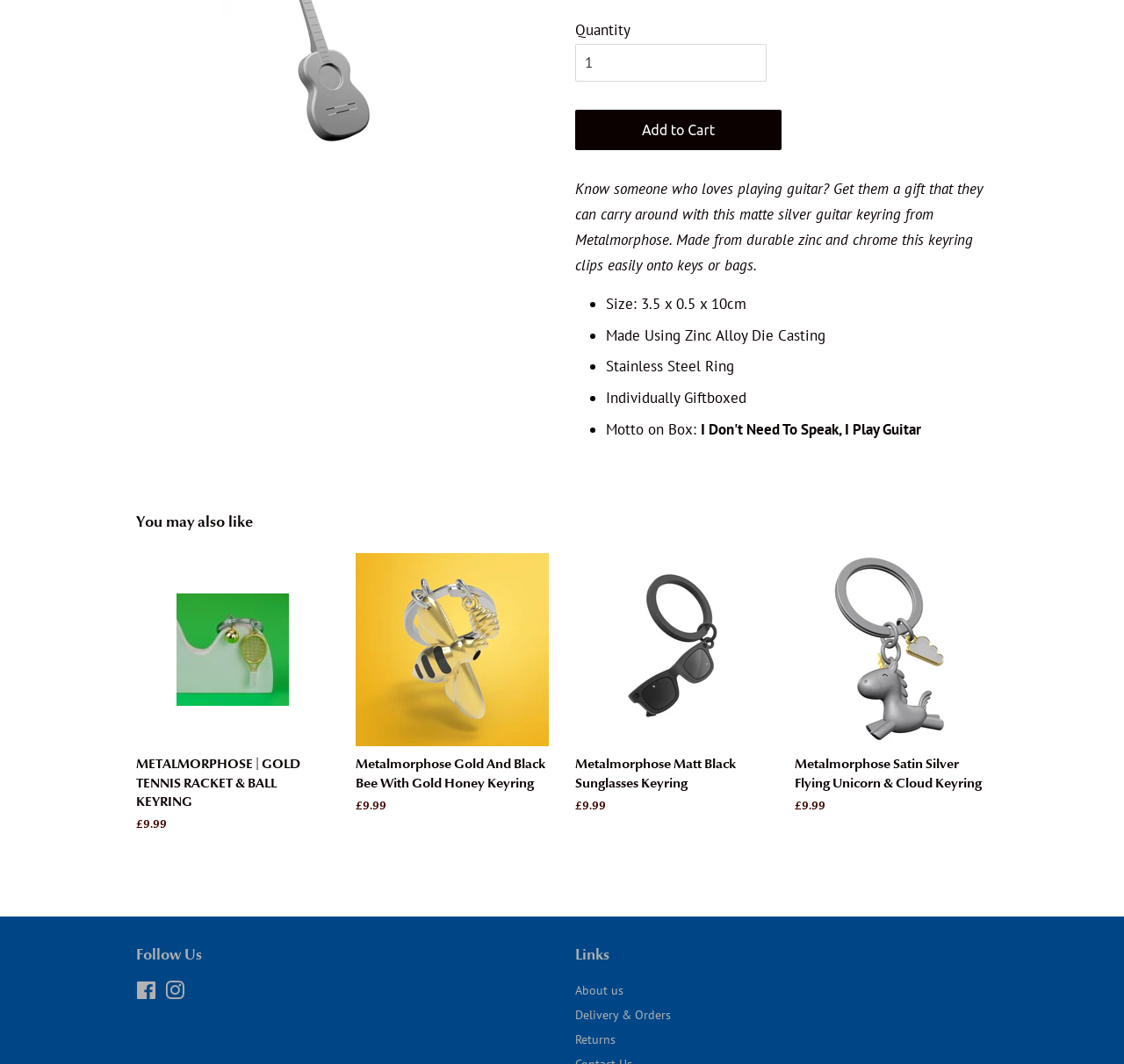Please locate the UI element described by "Facebook" and provide its bounding box coordinates.

[0.121, 0.926, 0.139, 0.941]